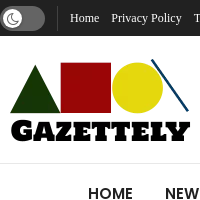What color is the circle?
Utilize the image to construct a detailed and well-explained answer.

The caption describes the logo as having a yellow circle, which is one of the geometric shapes that make up the design.